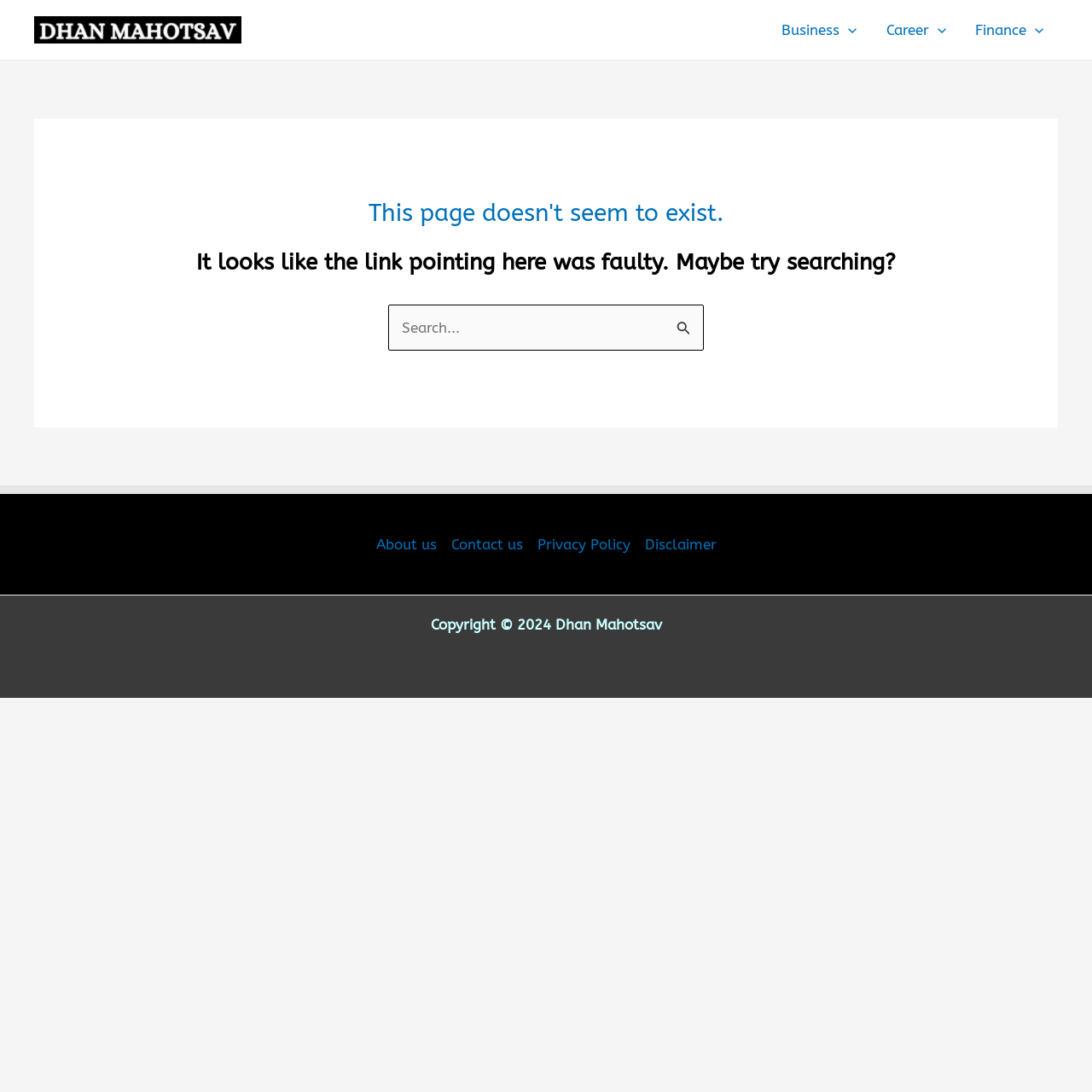Find the bounding box coordinates for the area that must be clicked to perform this action: "Go to About us page".

[0.344, 0.488, 0.406, 0.51]